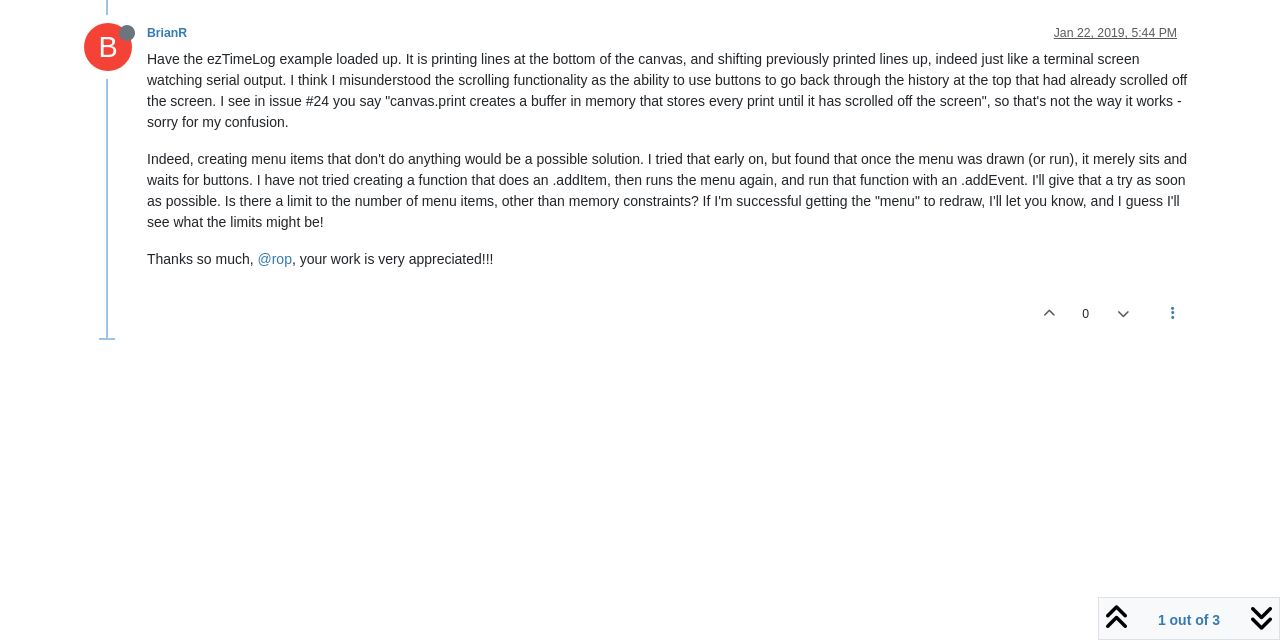Identify the bounding box for the described UI element. Provide the coordinates in (top-left x, top-left y, bottom-right x, bottom-right y) format with values ranging from 0 to 1: @rop

[0.201, 0.393, 0.228, 0.418]